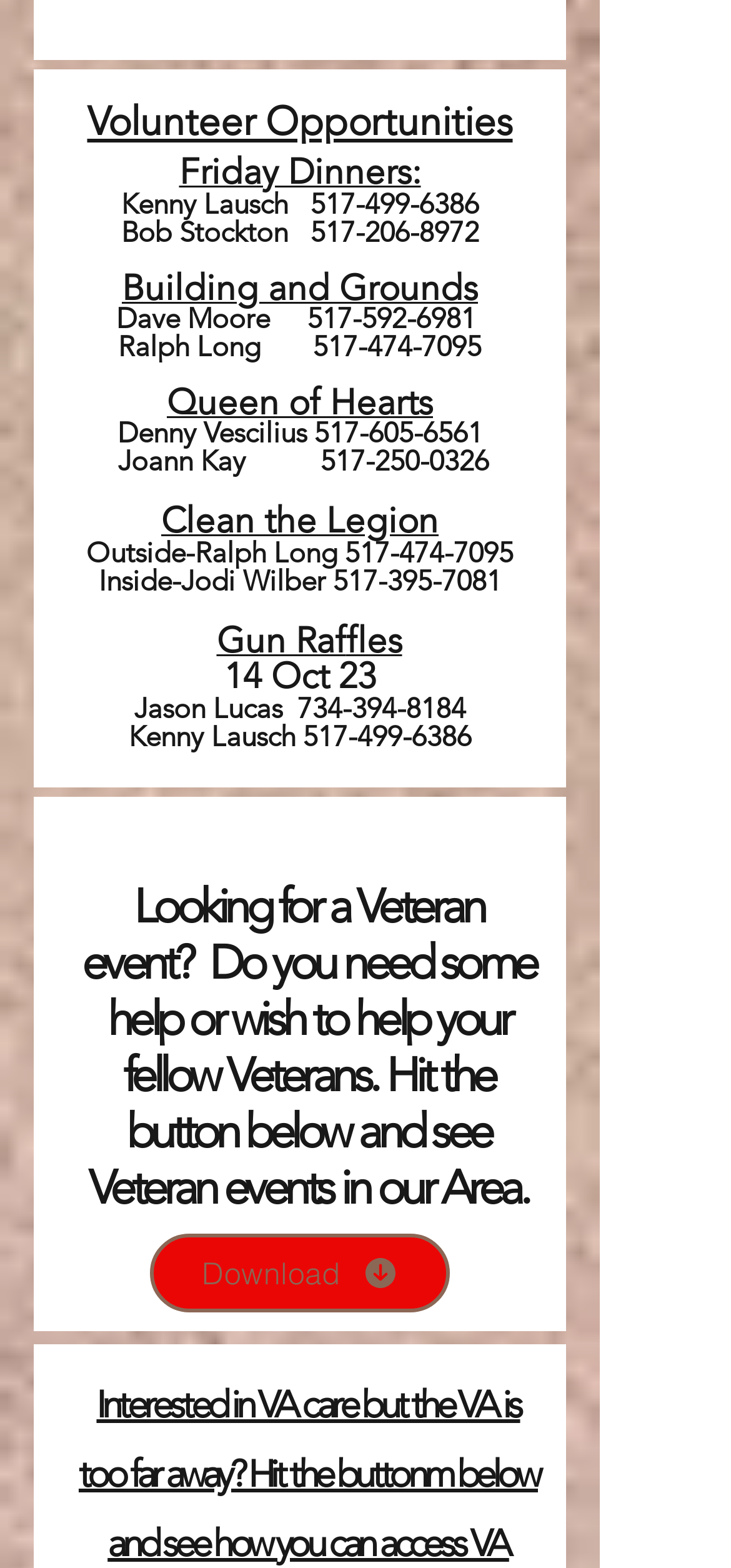What is the phone number for Ralph Long?
Please provide a comprehensive answer based on the contents of the image.

I searched for Ralph Long's contact information and found his phone number, 517-474-7095, listed under the 'Building and Grounds' section.